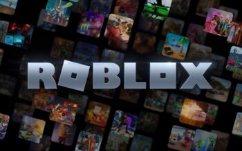What is showcased behind the Roblox logo?
Please provide a comprehensive answer based on the details in the screenshot.

According to the caption, behind the logo, a vibrant collage of various game thumbnails showcases the diverse experiences available on the platform, highlighting the creativity and imagination of its user community.